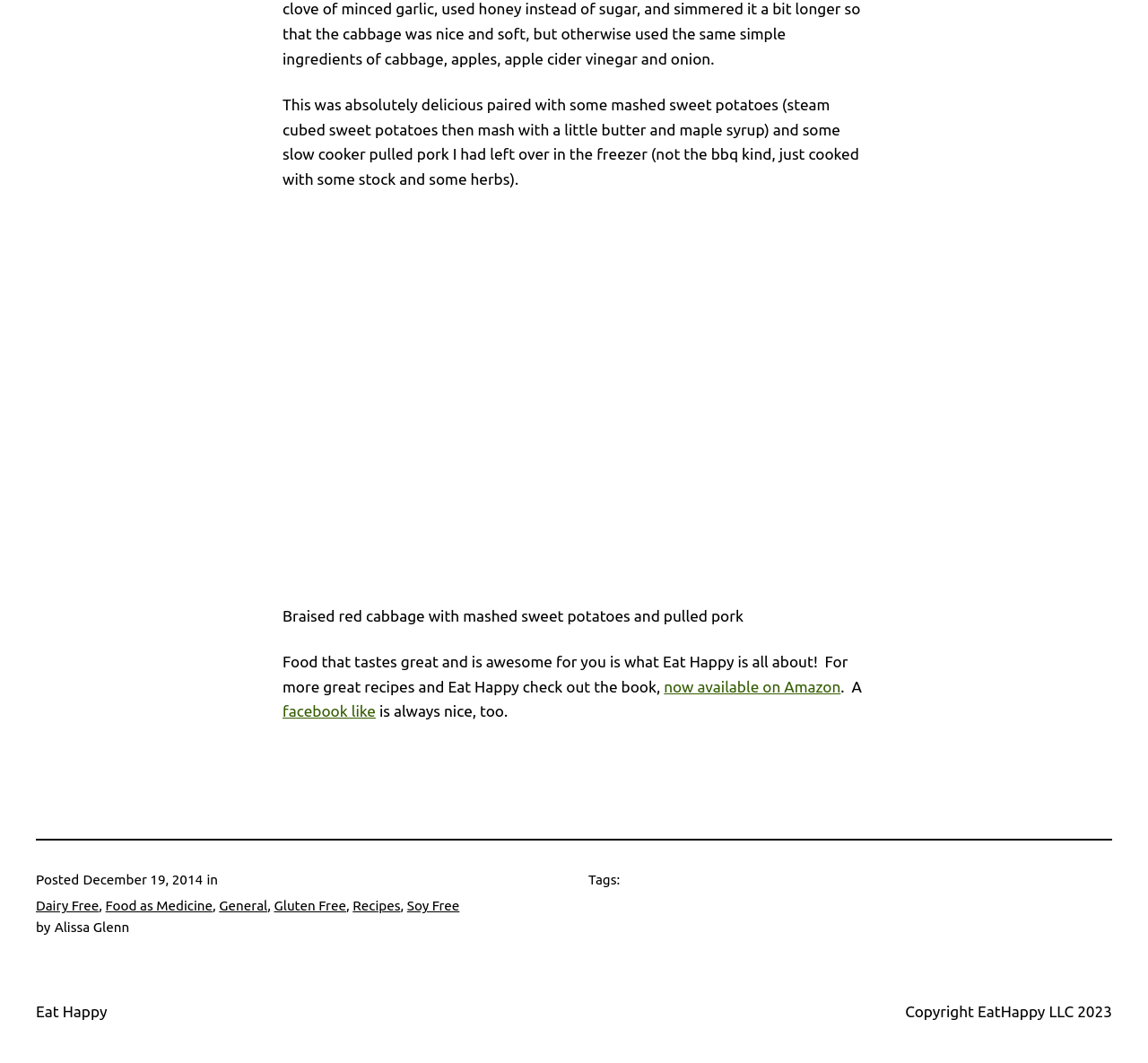Determine the bounding box coordinates of the section I need to click to execute the following instruction: "Check out the book on Amazon". Provide the coordinates as four float numbers between 0 and 1, i.e., [left, top, right, bottom].

[0.578, 0.638, 0.732, 0.654]